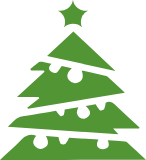Use a single word or phrase to answer the question:
What is the purpose of the image?

To invite community members